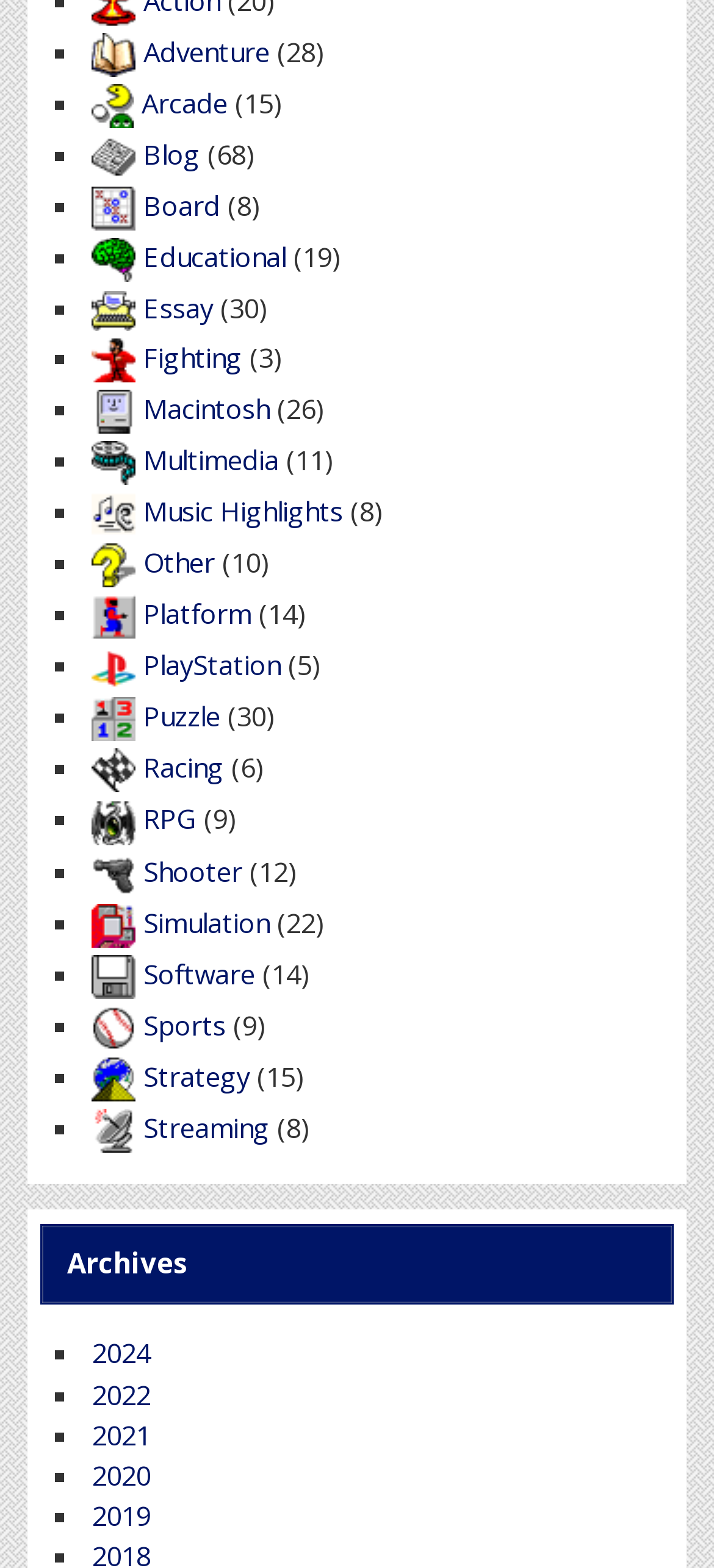What is the common feature of each category?
Please use the image to deliver a detailed and complete answer.

Upon inspecting the webpage, I observed that each category consists of an image and a text label. This pattern is consistent throughout the webpage, indicating that each category has both an image and a text component.